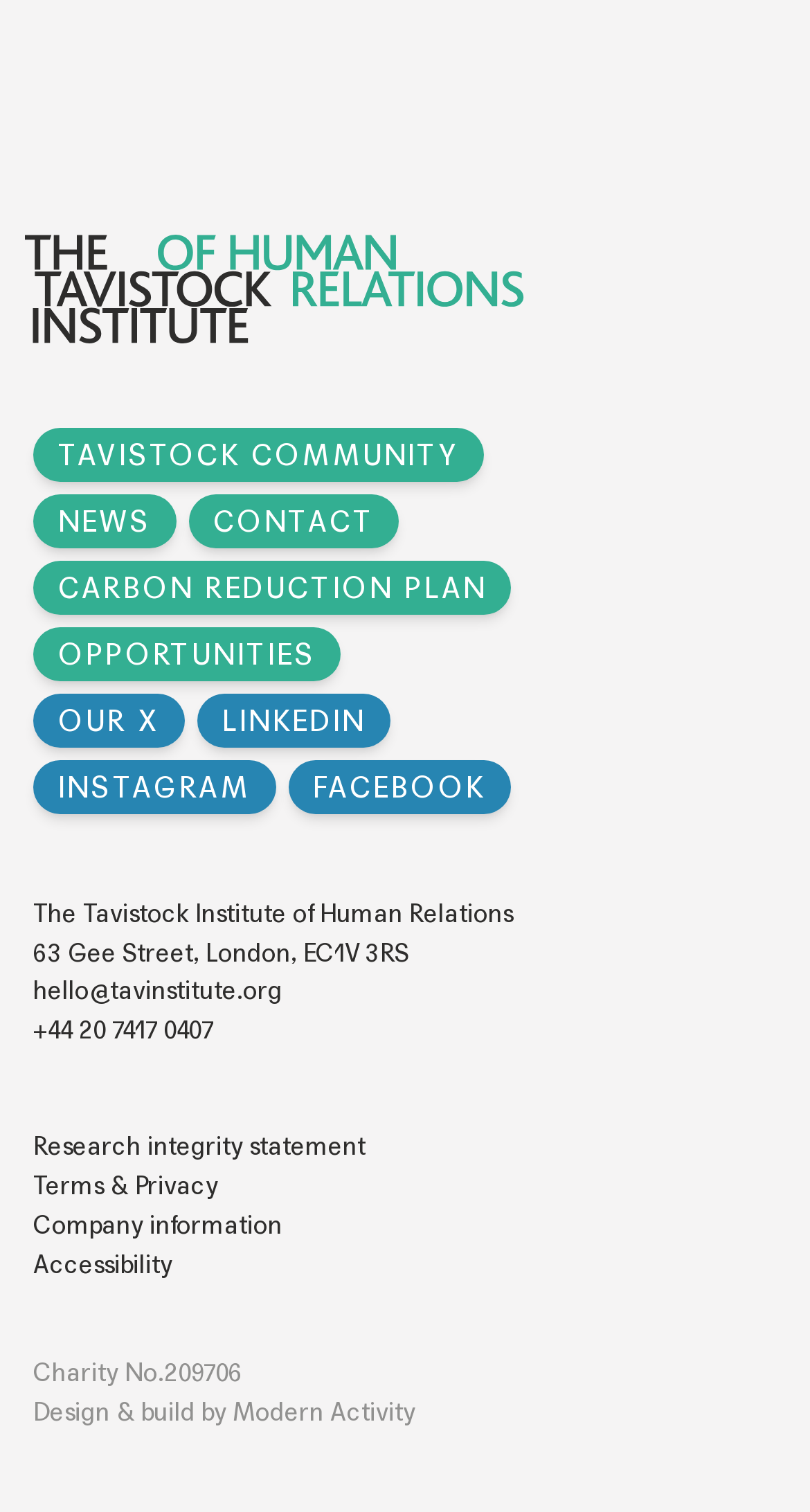Using the element description: "News", determine the bounding box coordinates. The coordinates should be in the format [left, top, right, bottom], with values between 0 and 1.

[0.041, 0.327, 0.217, 0.362]